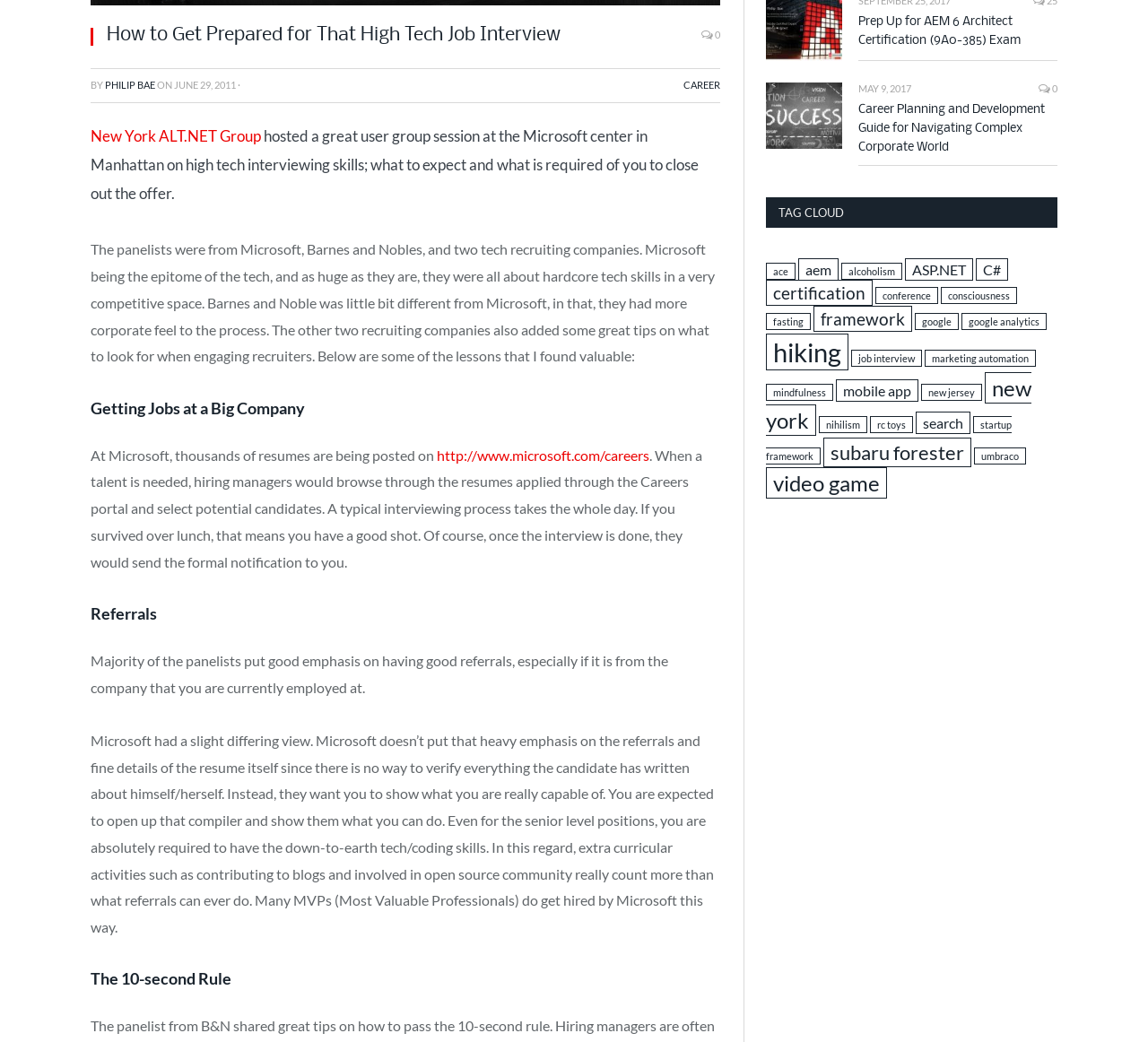Find the bounding box coordinates for the HTML element described in this sentence: "marketing automation". Provide the coordinates as four float numbers between 0 and 1, in the format [left, top, right, bottom].

[0.805, 0.335, 0.902, 0.352]